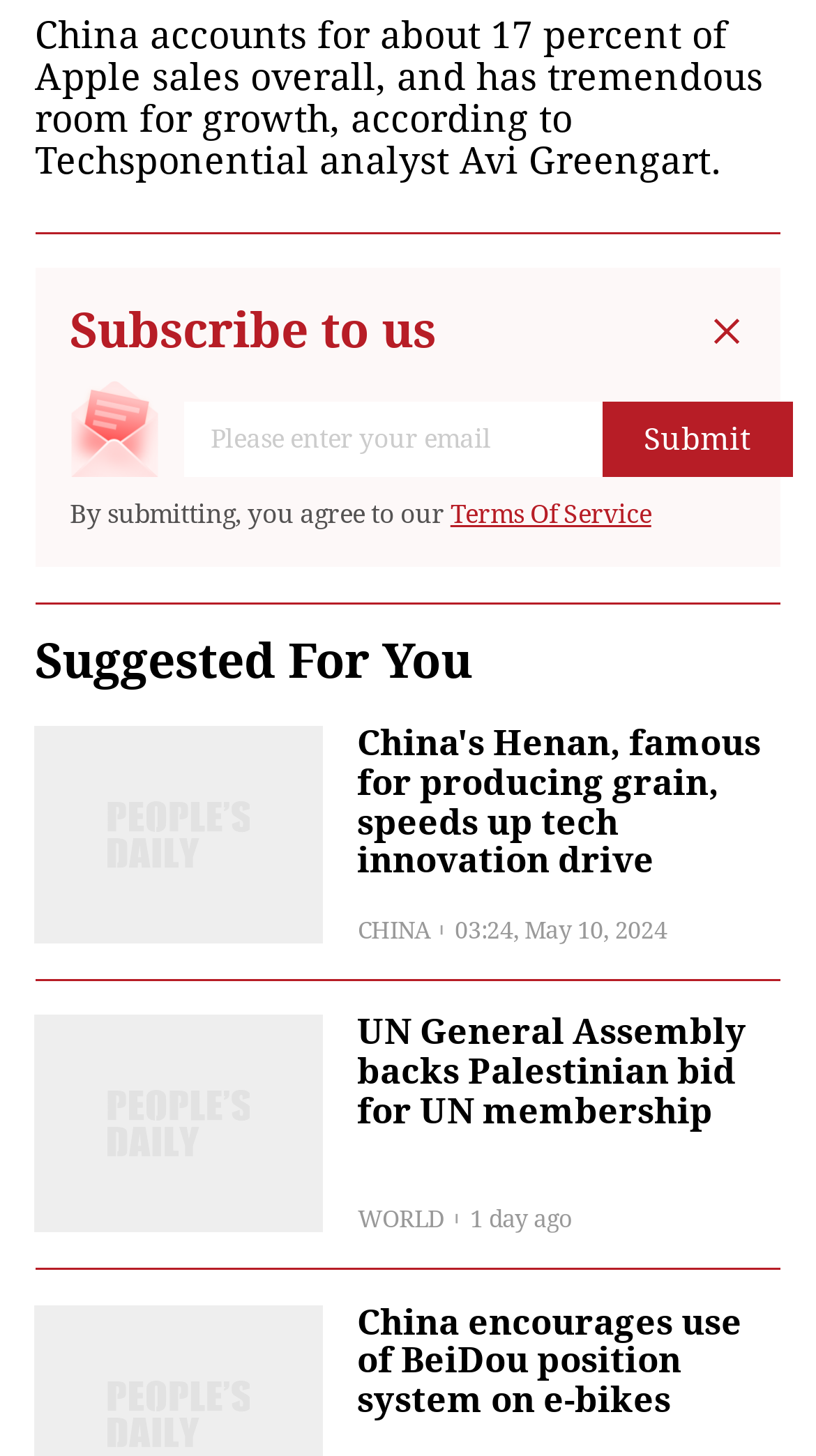Can you look at the image and give a comprehensive answer to the question:
What is the position system encouraged by China for e-bikes?

By looking at the StaticText element with the text 'China encourages use of BeiDou position system on e-bikes', we can determine that China encourages the use of the BeiDou position system on e-bikes.